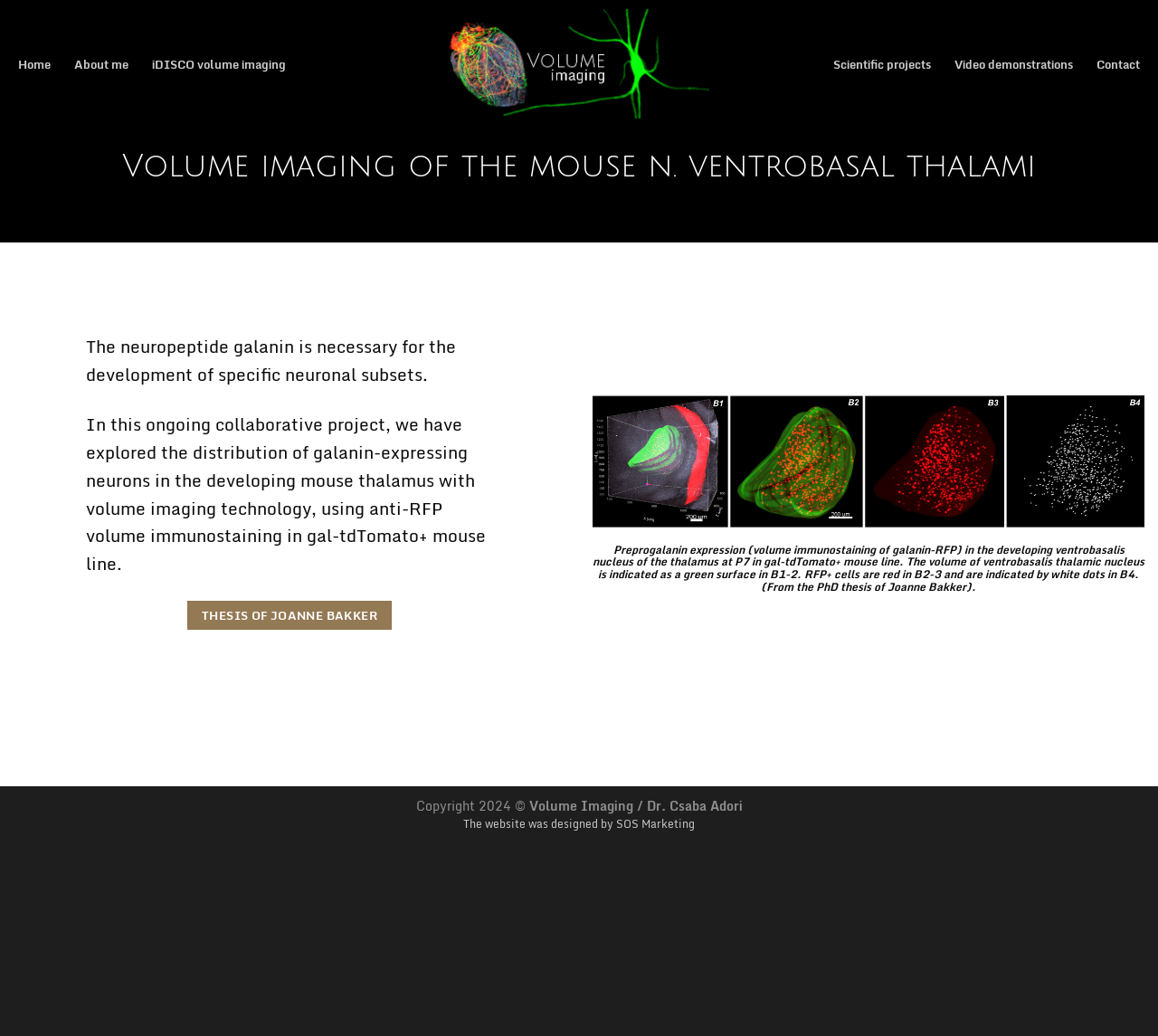Determine the bounding box coordinates for the clickable element required to fulfill the instruction: "learn about the author". Provide the coordinates as four float numbers between 0 and 1, i.e., [left, top, right, bottom].

[0.064, 0.046, 0.111, 0.077]